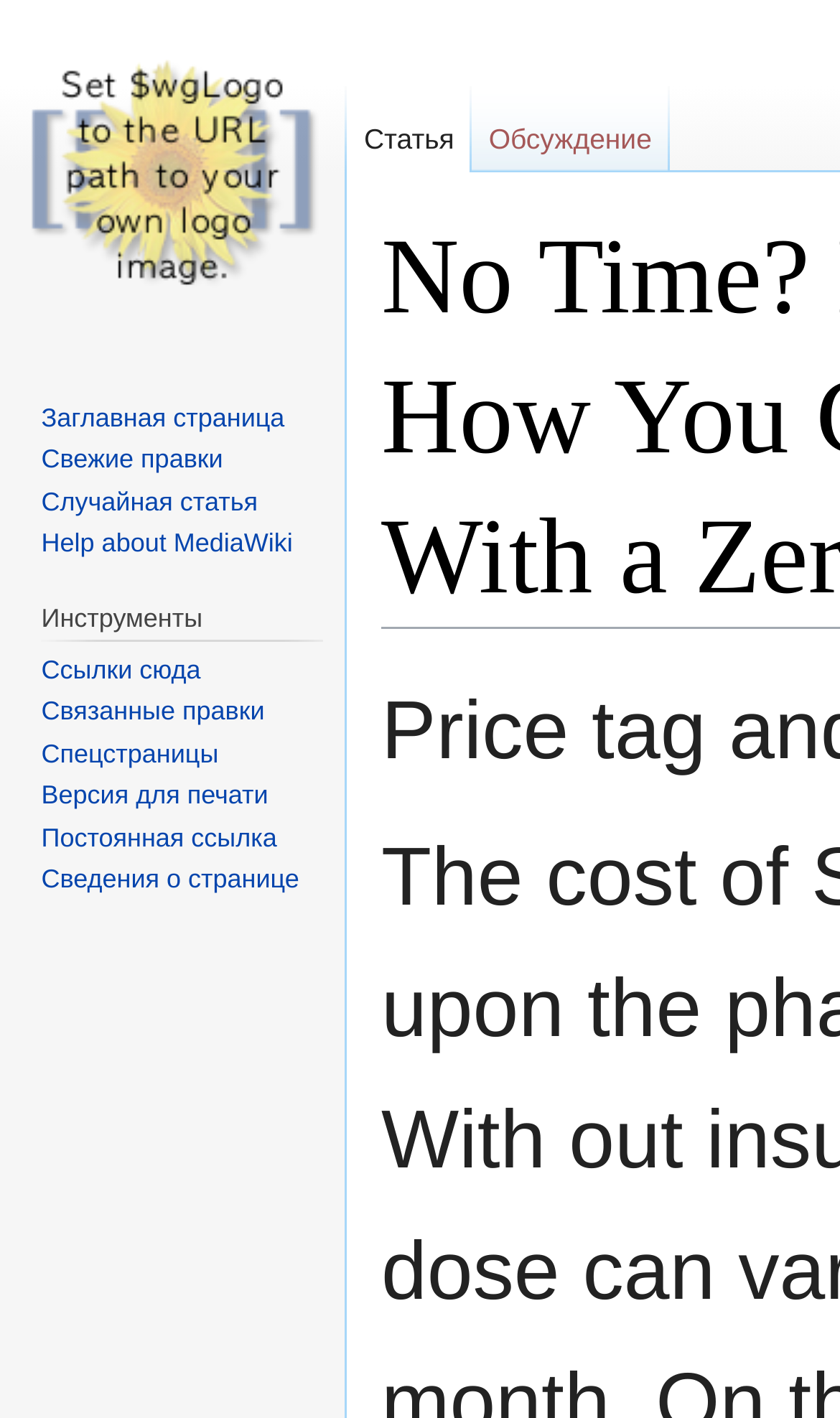Determine the bounding box coordinates of the clickable element necessary to fulfill the instruction: "view special pages". Provide the coordinates as four float numbers within the 0 to 1 range, i.e., [left, top, right, bottom].

[0.049, 0.52, 0.26, 0.542]